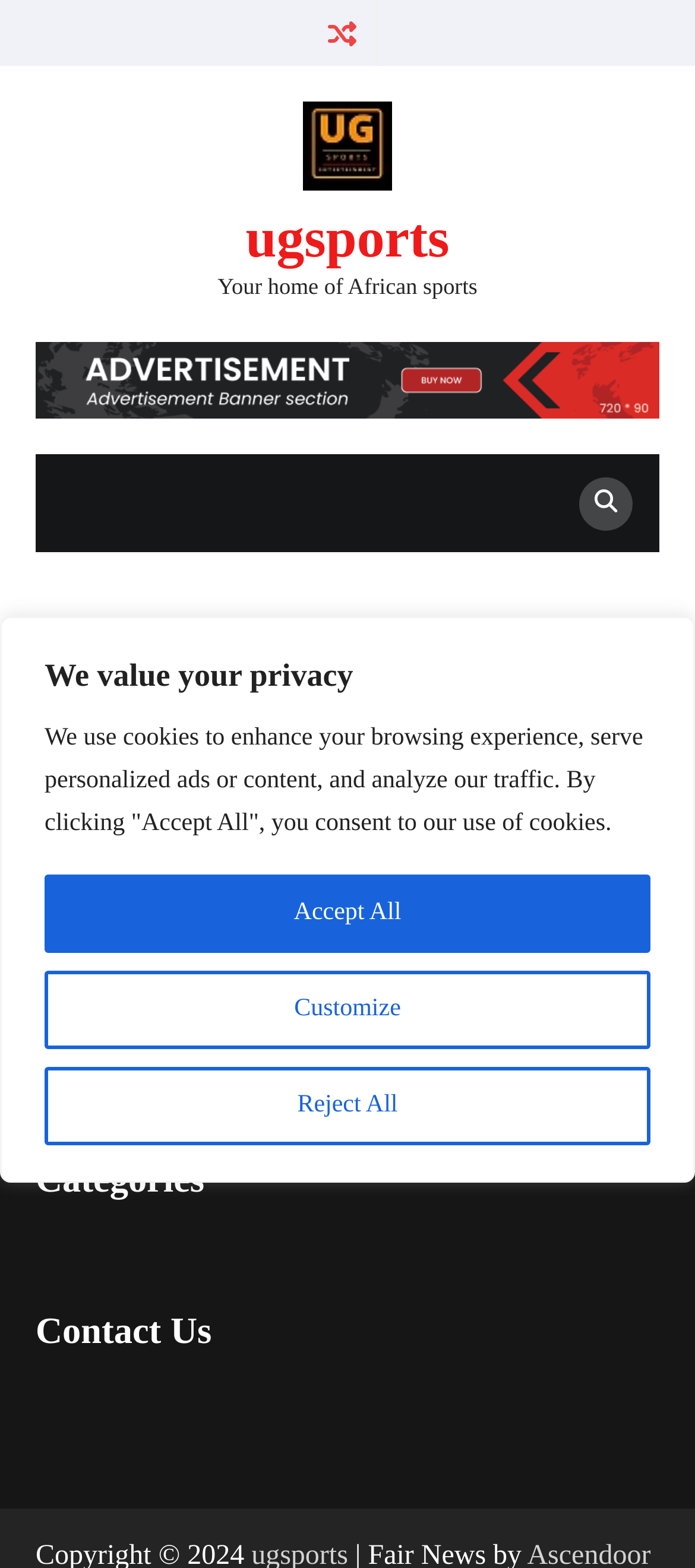Determine the bounding box coordinates of the clickable area required to perform the following instruction: "view categories". The coordinates should be represented as four float numbers between 0 and 1: [left, top, right, bottom].

[0.051, 0.735, 0.949, 0.77]